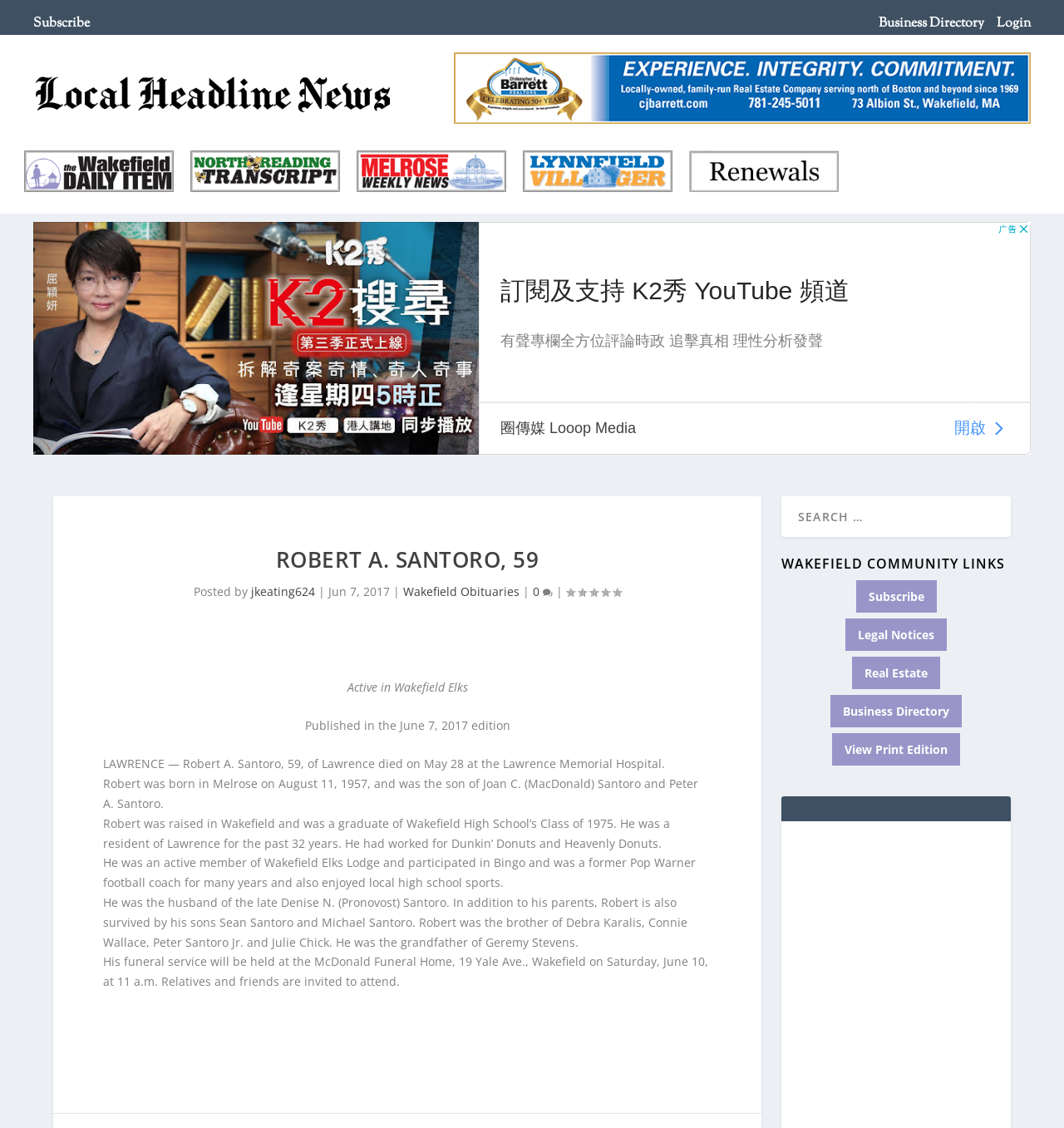Please find the bounding box coordinates of the element that must be clicked to perform the given instruction: "View the business directory". The coordinates should be four float numbers from 0 to 1, i.e., [left, top, right, bottom].

[0.826, 0.013, 0.925, 0.029]